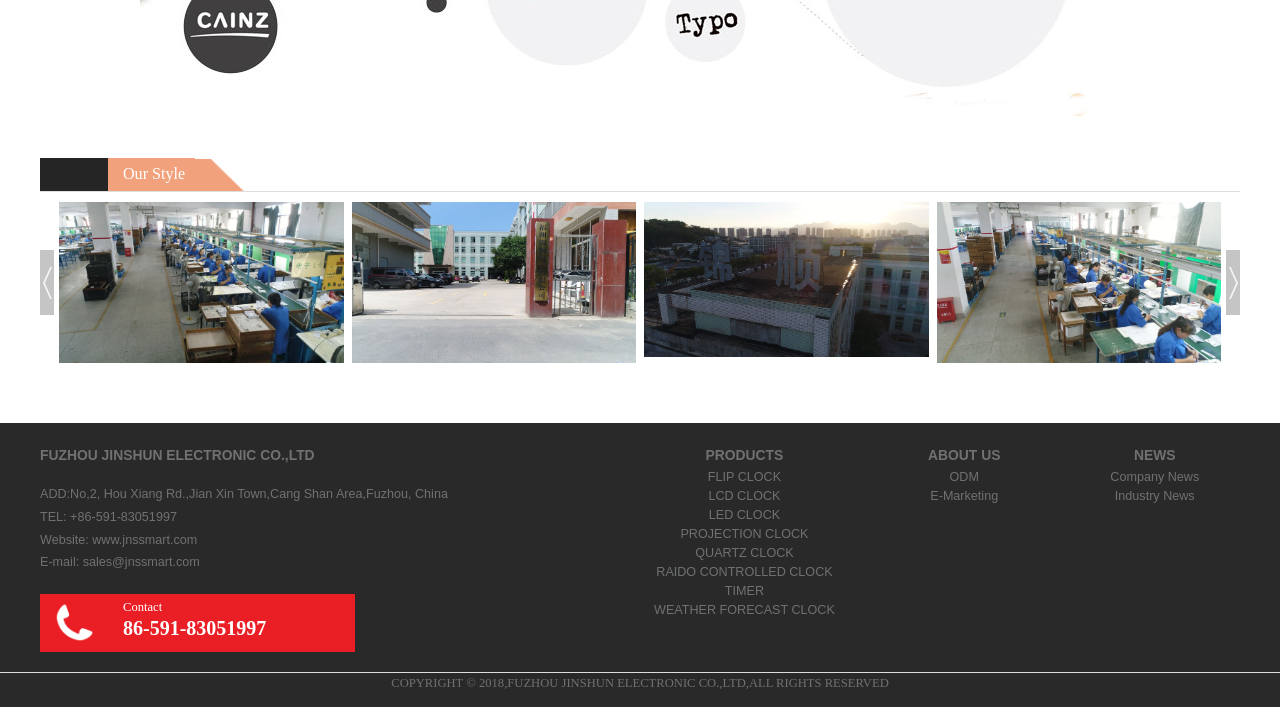Give a short answer to this question using one word or a phrase:
What is the company's phone number?

86-591-83051997